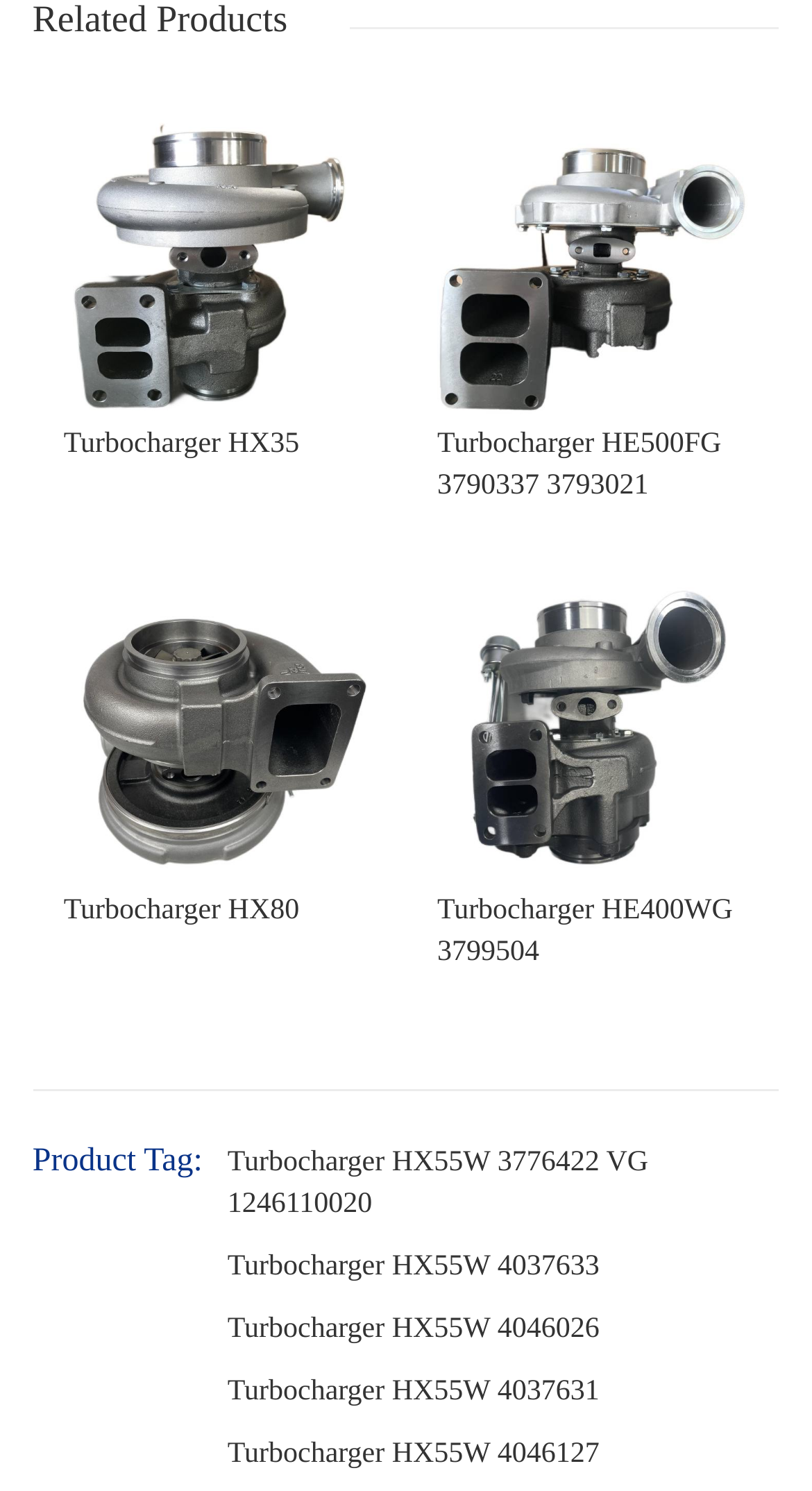Use a single word or phrase to answer the following:
What is the name of the turbocharger model at the top left?

Turbocharger HX35